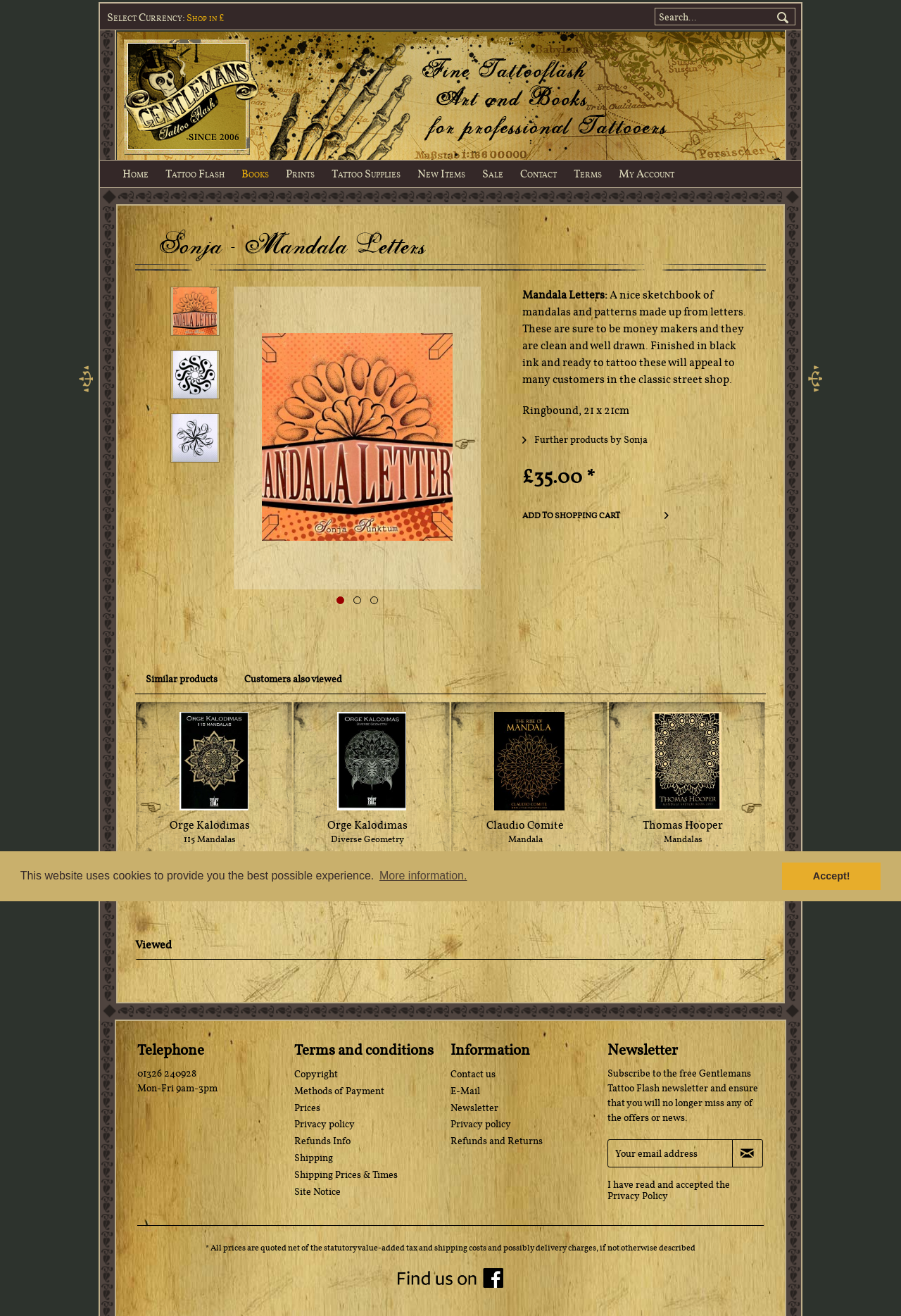Determine the bounding box coordinates of the element that should be clicked to execute the following command: "View shopping cart".

[0.84, 0.121, 0.887, 0.142]